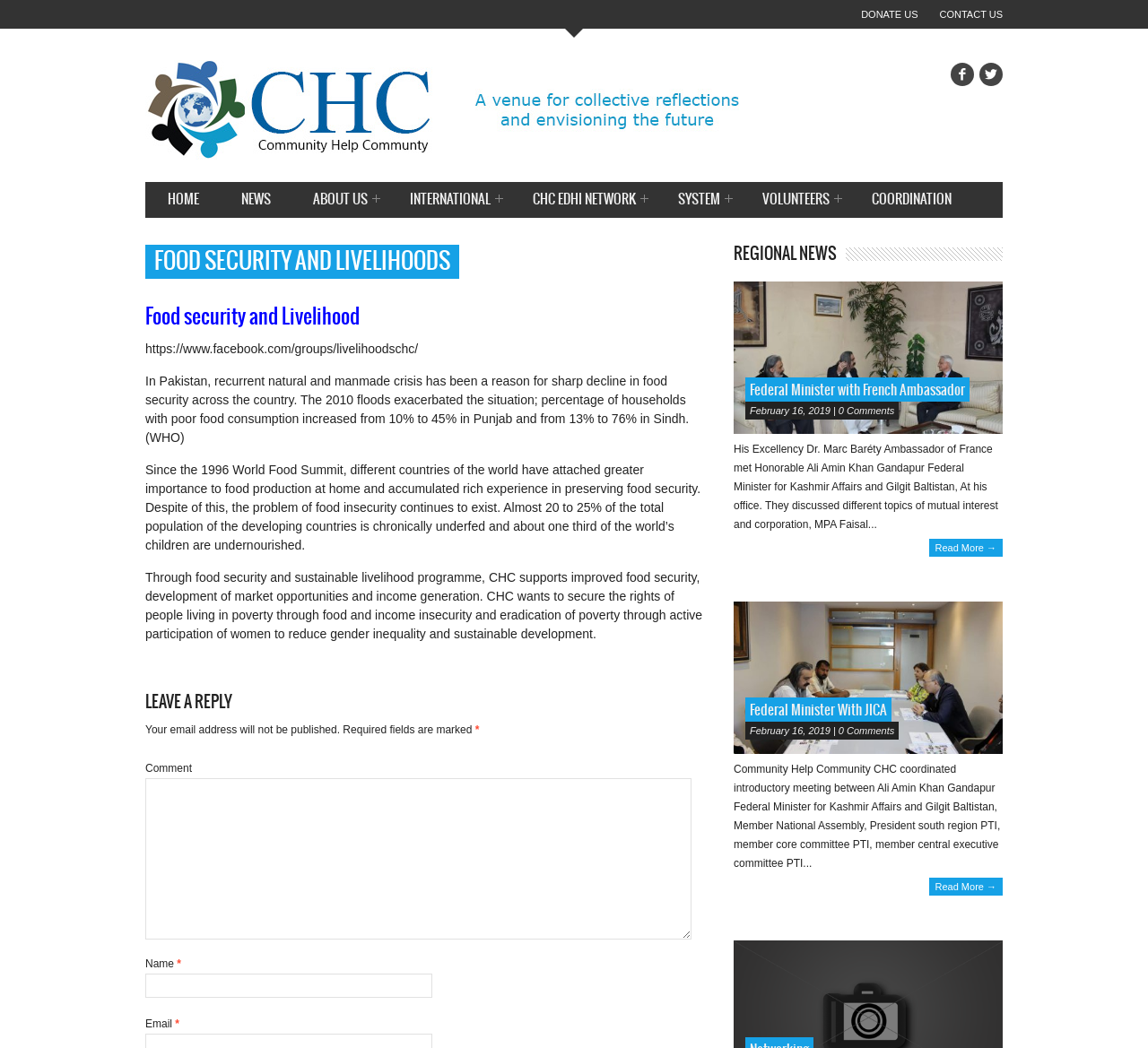How many news articles are there?
Refer to the image and give a detailed answer to the query.

There are two news articles, one with the title 'Federal Minister with French Ambassador' and bounding box coordinates [0.639, 0.269, 0.873, 0.414], and another with the title 'Federal Minister With JICA' and bounding box coordinates [0.639, 0.574, 0.873, 0.72].